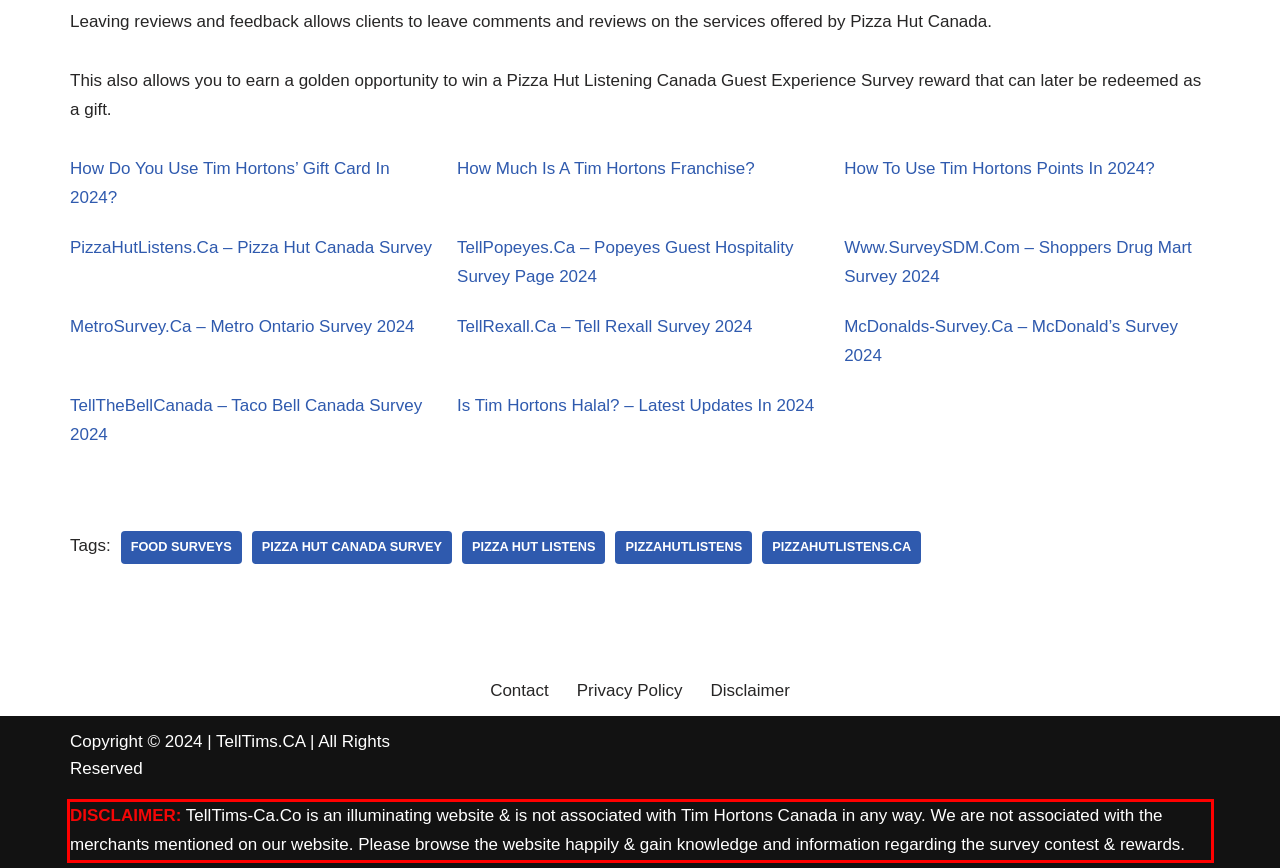Given a screenshot of a webpage, identify the red bounding box and perform OCR to recognize the text within that box.

DISCLAIMER: TellTims-Ca.Co is an illuminating website & is not associated with Tim Hortons Canada in any way. We are not associated with the merchants mentioned on our website. Please browse the website happily & gain knowledge and information regarding the survey contest & rewards.